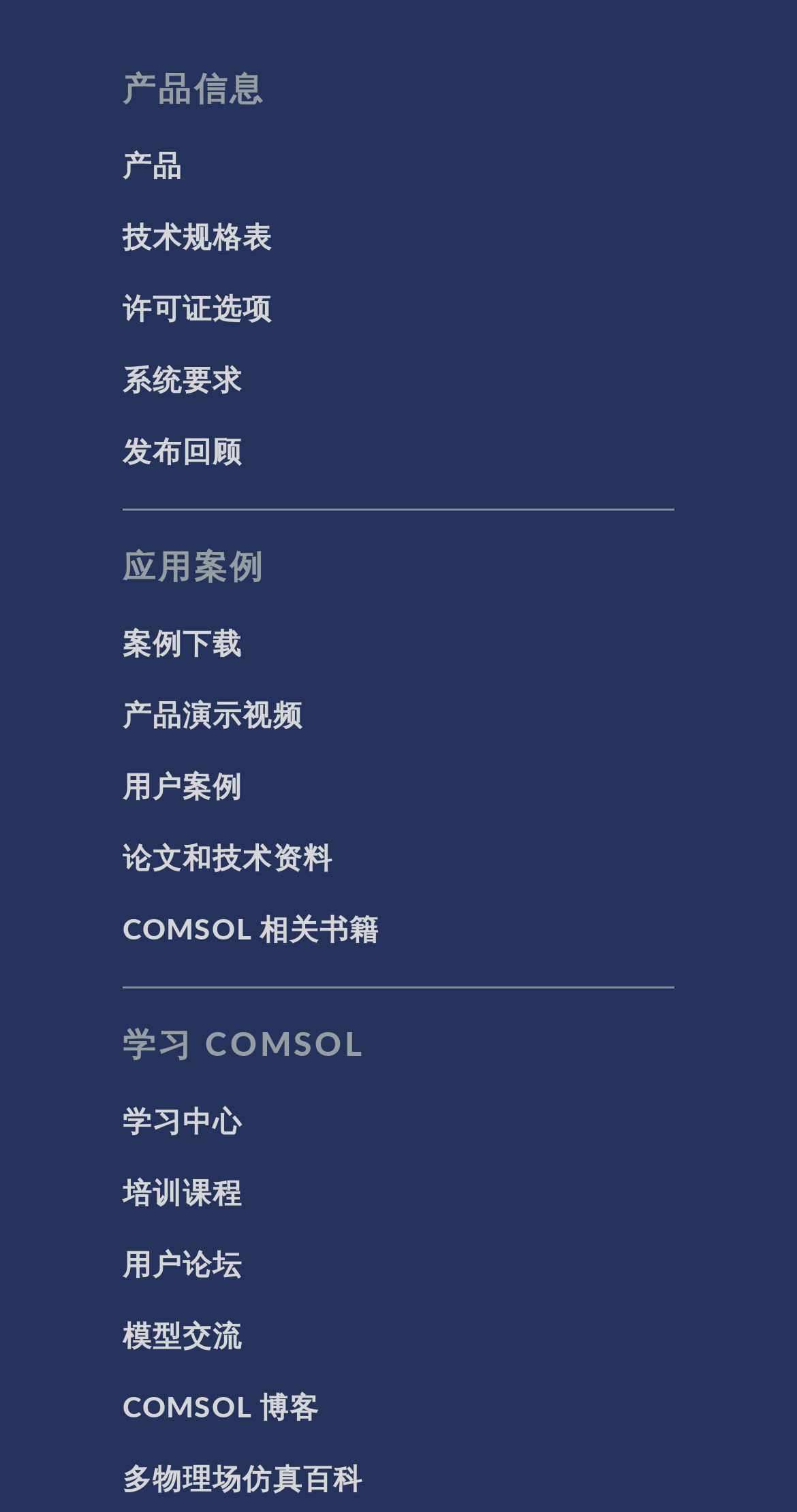Please identify the bounding box coordinates of the region to click in order to complete the task: "Read the COMSOL blog". The coordinates must be four float numbers between 0 and 1, specified as [left, top, right, bottom].

[0.154, 0.916, 0.401, 0.943]